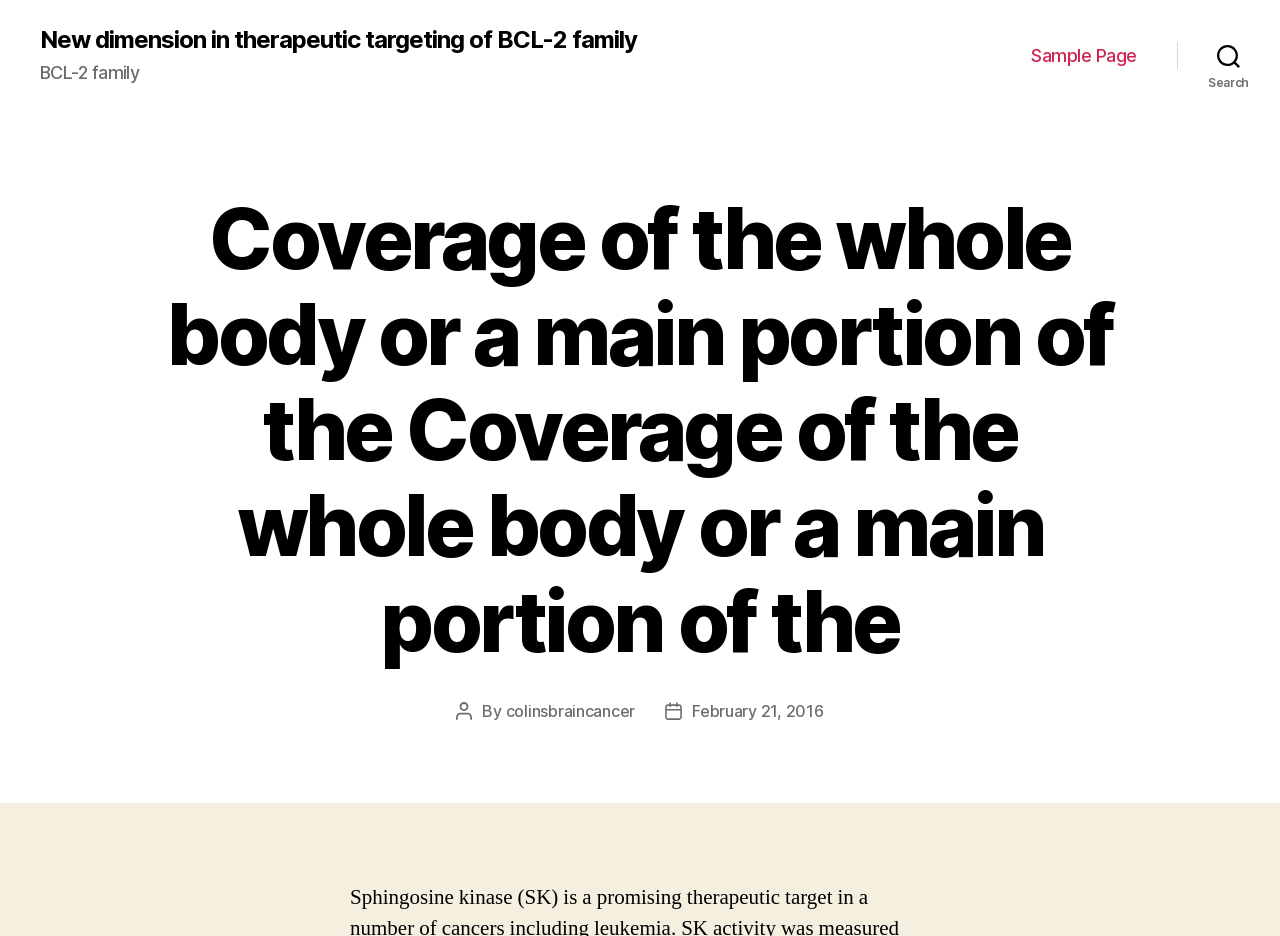Using the information shown in the image, answer the question with as much detail as possible: What is the main topic of the webpage?

I found the answer by looking at the main heading of the webpage, which mentions 'Coverage of the whole body or a main portion of the' and 'New dimension in therapeutic targeting of BCL-2 family'. This indicates that the main topic of the webpage is related to therapeutic targeting of BCL-2 family.